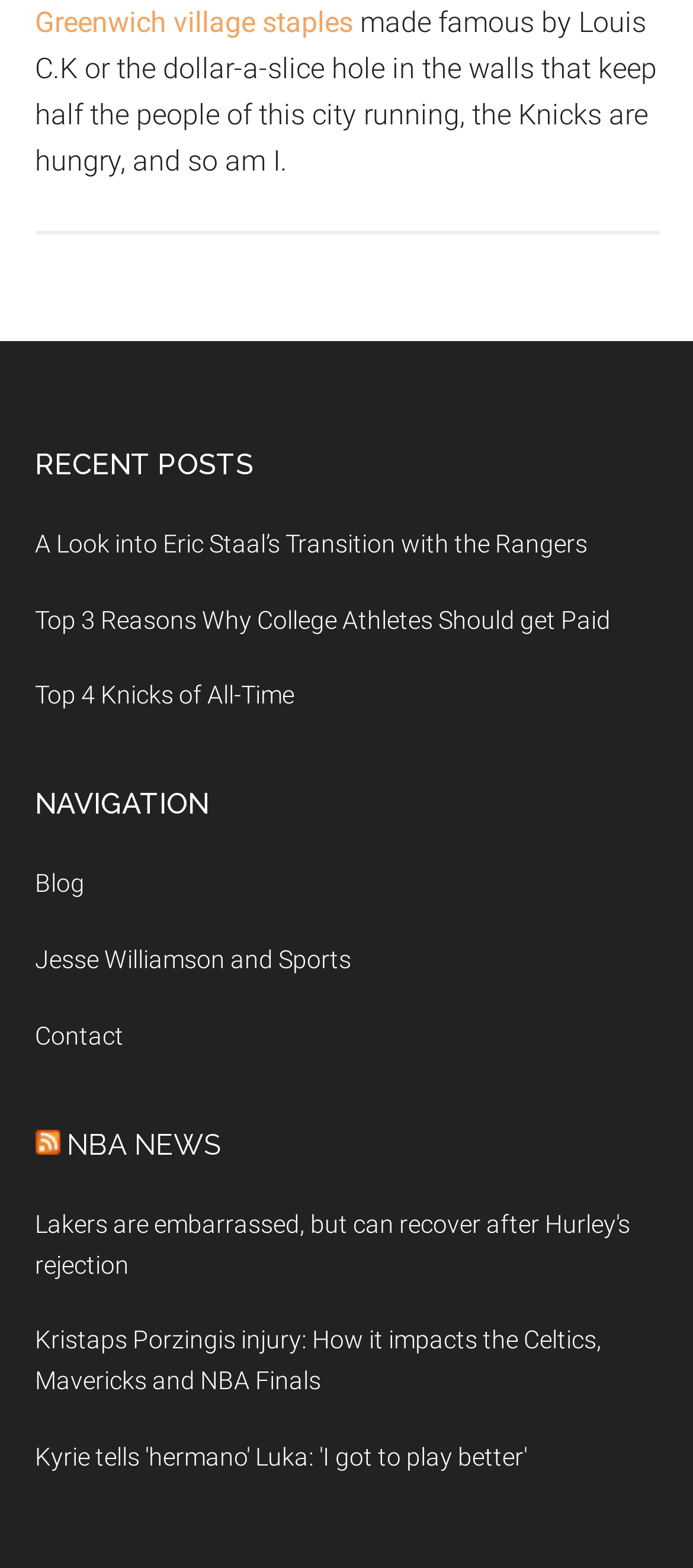Identify the bounding box coordinates of the section that should be clicked to achieve the task described: "Go to the Blog page".

[0.05, 0.554, 0.122, 0.573]